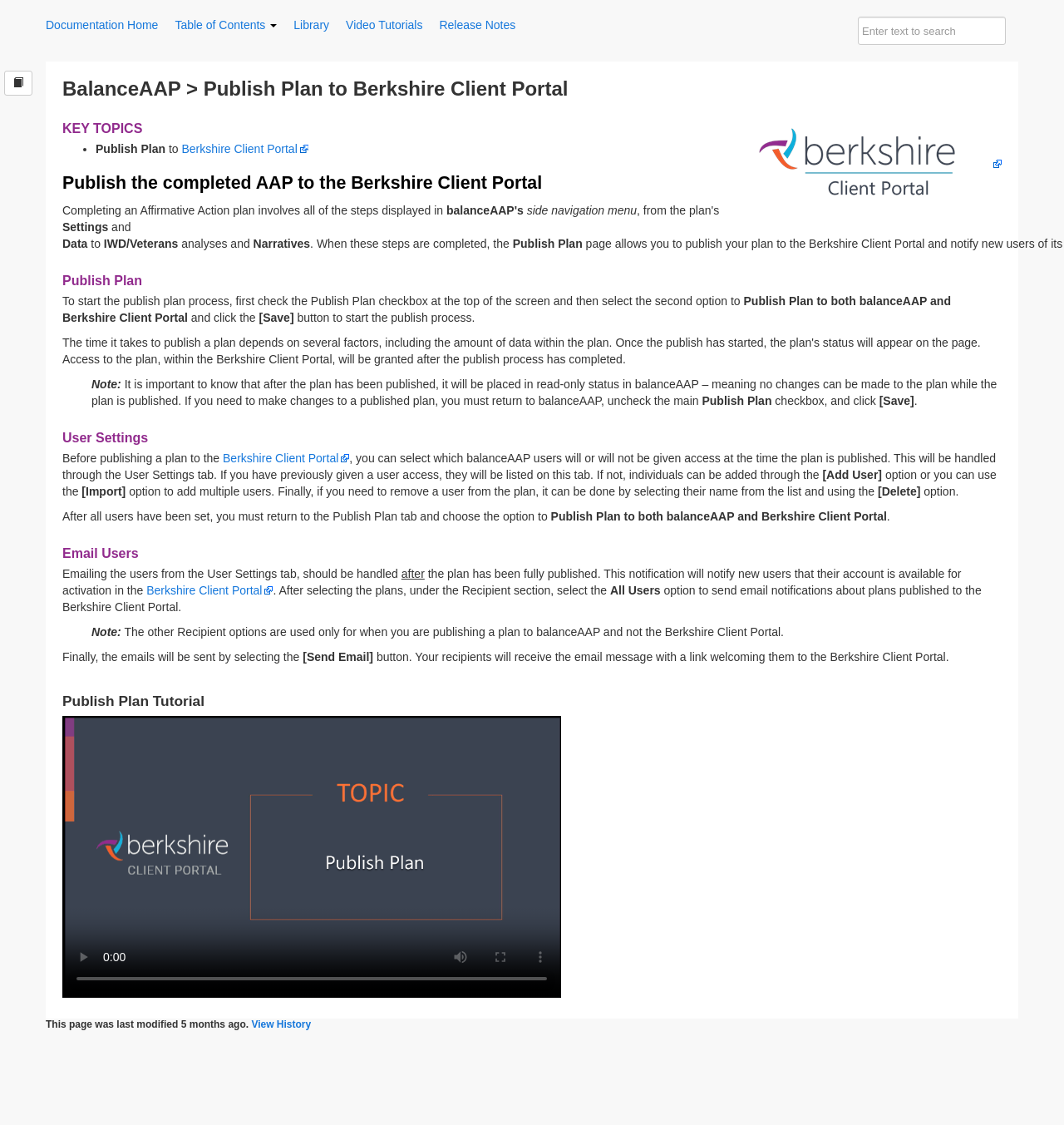What is the purpose of the Publish Plan tab?
Refer to the image and give a detailed answer to the query.

The Publish Plan tab is used to publish the completed Affirmative Action plan to the Berkshire Client Portal, which is indicated by the heading 'Publish the completed AAP to the Berkshire Client Portal' and the instructions provided in the tab.